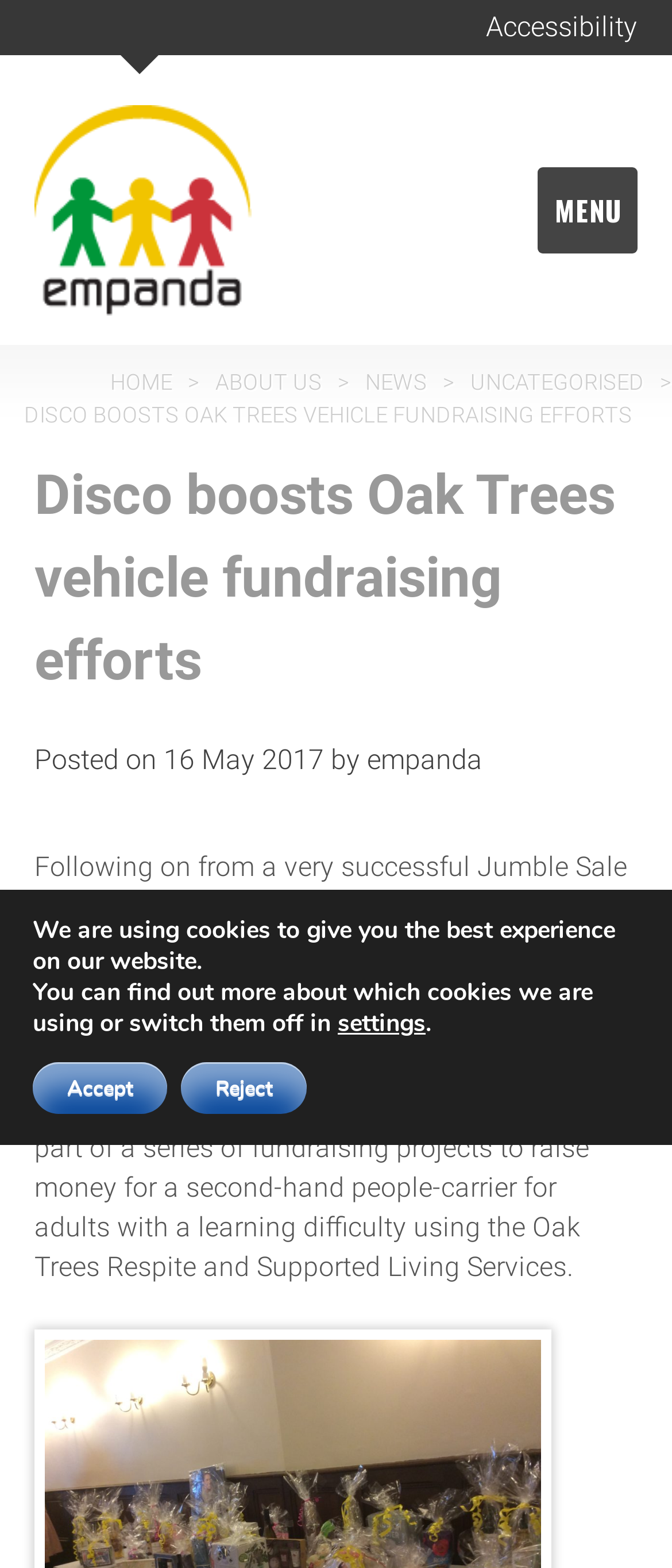Can you specify the bounding box coordinates of the area that needs to be clicked to fulfill the following instruction: "View the NEWS page"?

[0.536, 0.235, 0.644, 0.252]